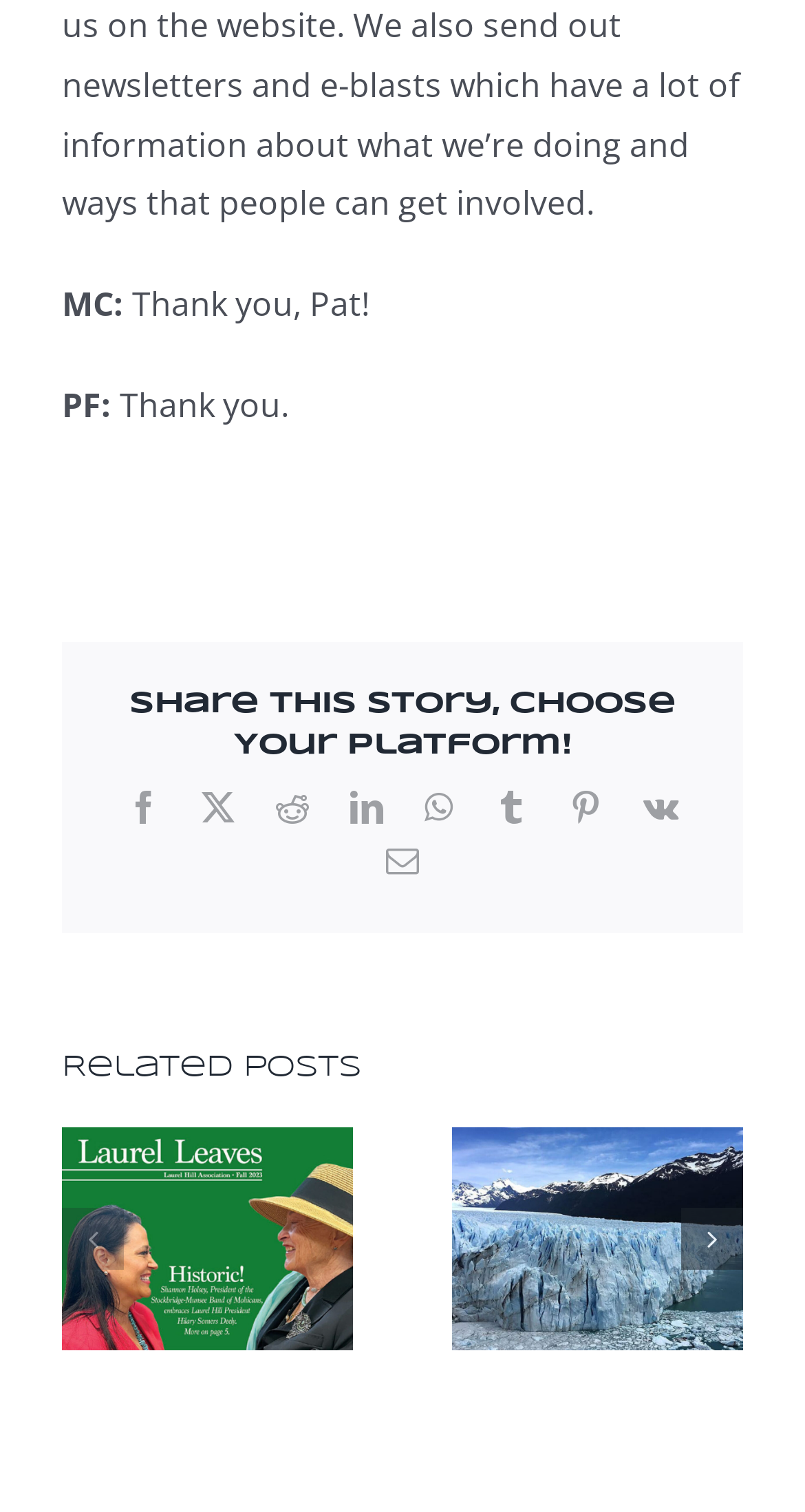Determine the bounding box coordinates of the target area to click to execute the following instruction: "Share on Facebook."

[0.158, 0.523, 0.199, 0.545]